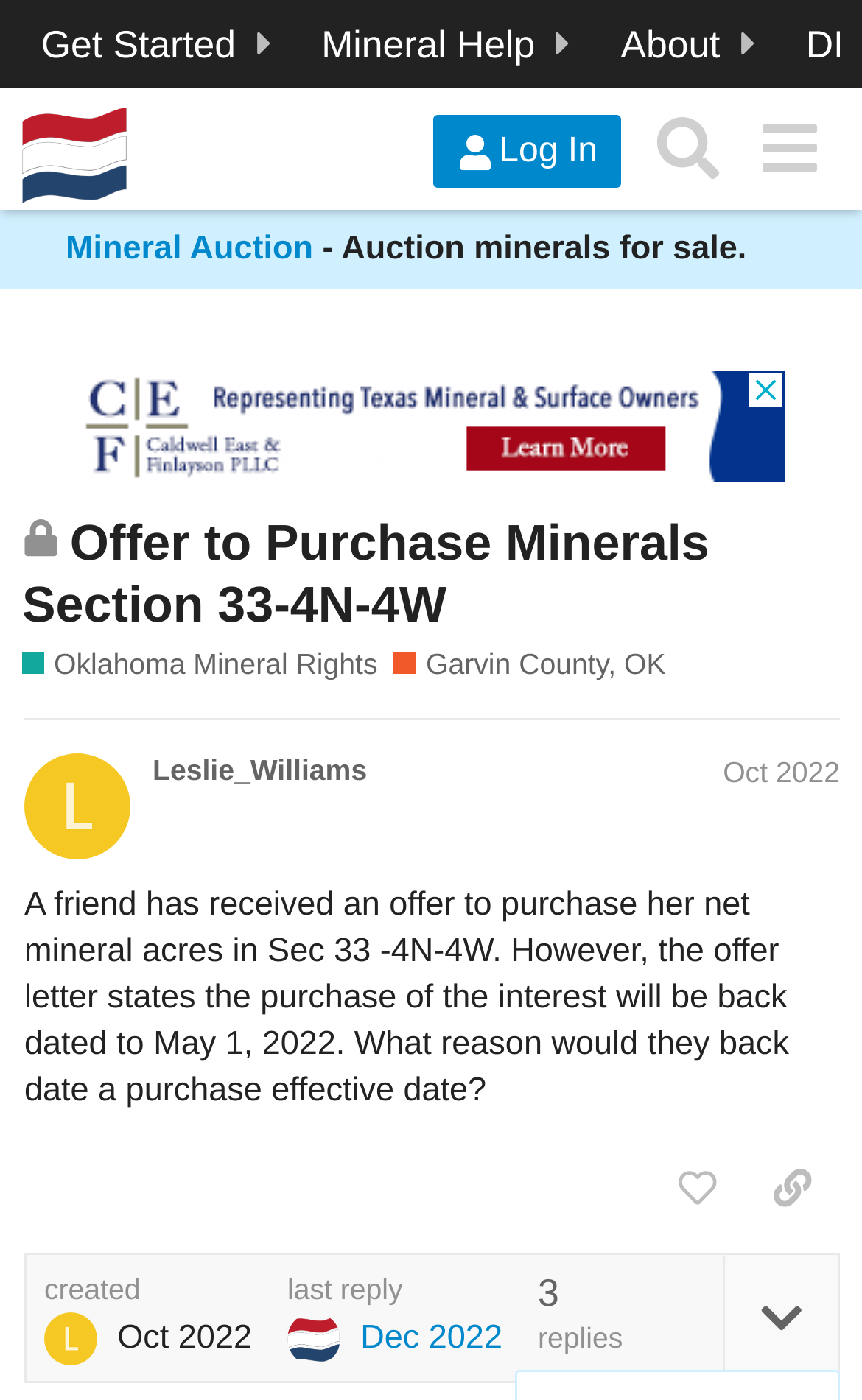Please determine the bounding box coordinates of the element's region to click in order to carry out the following instruction: "Search for mineral rights". The coordinates should be four float numbers between 0 and 1, i.e., [left, top, right, bottom].

[0.741, 0.07, 0.857, 0.142]